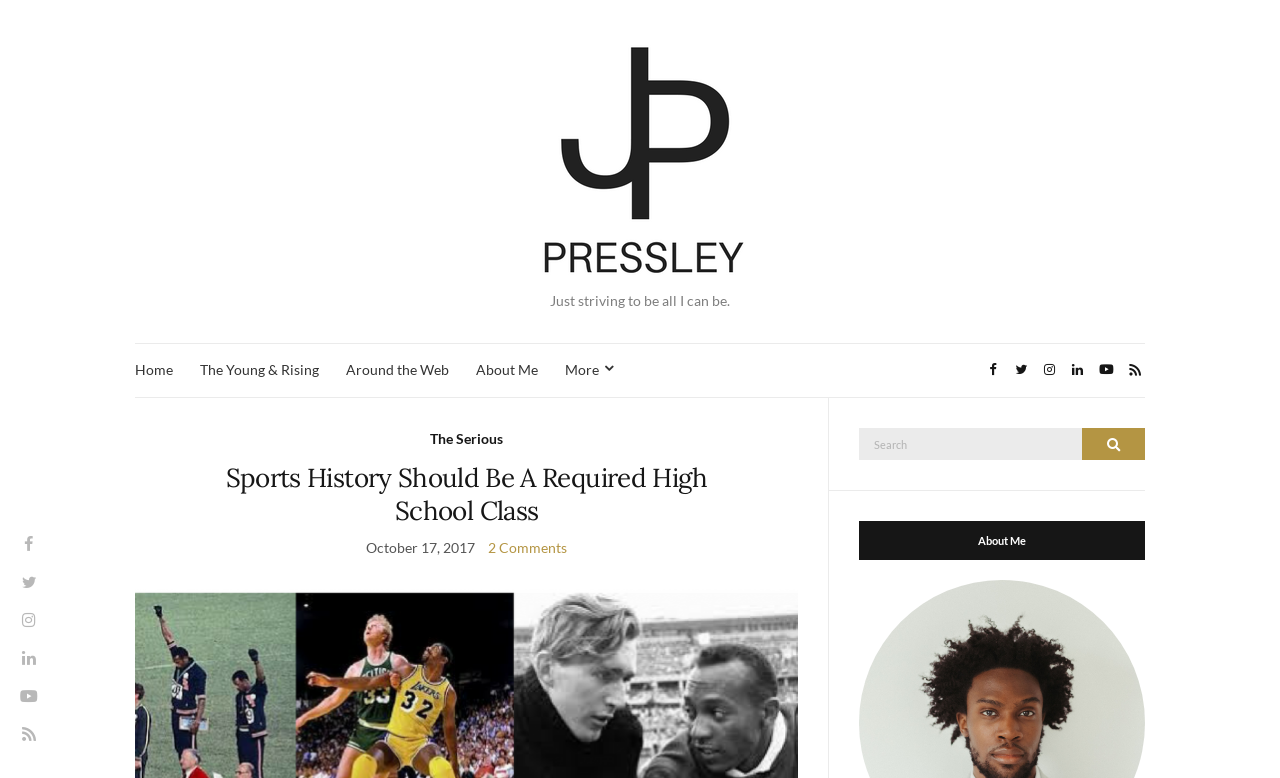How many comments does the first article have?
Kindly offer a comprehensive and detailed response to the question.

The number of comments can be found in the link element with the text '2 Comments' which is located below the first article.